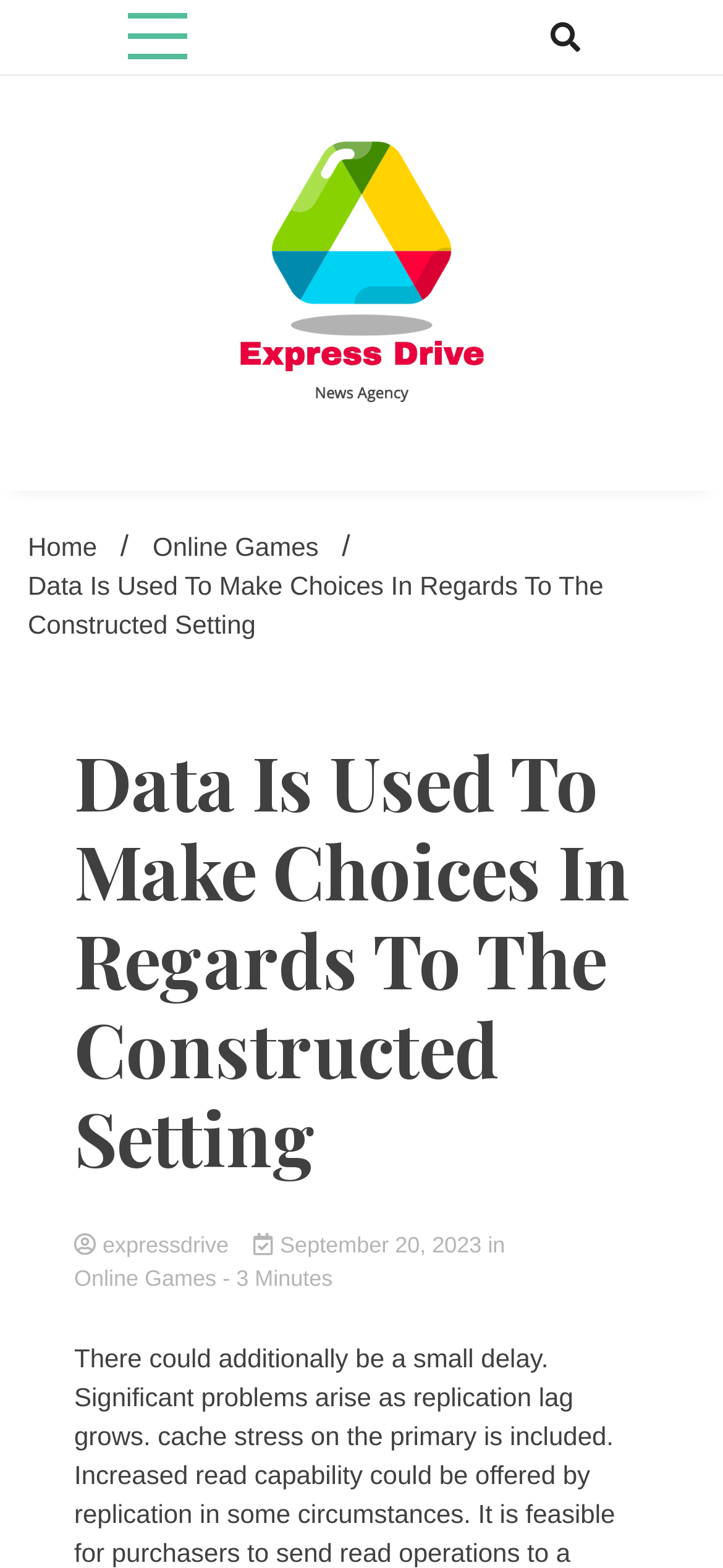Answer the question with a brief word or phrase:
How many buttons are at the top of the webpage?

2